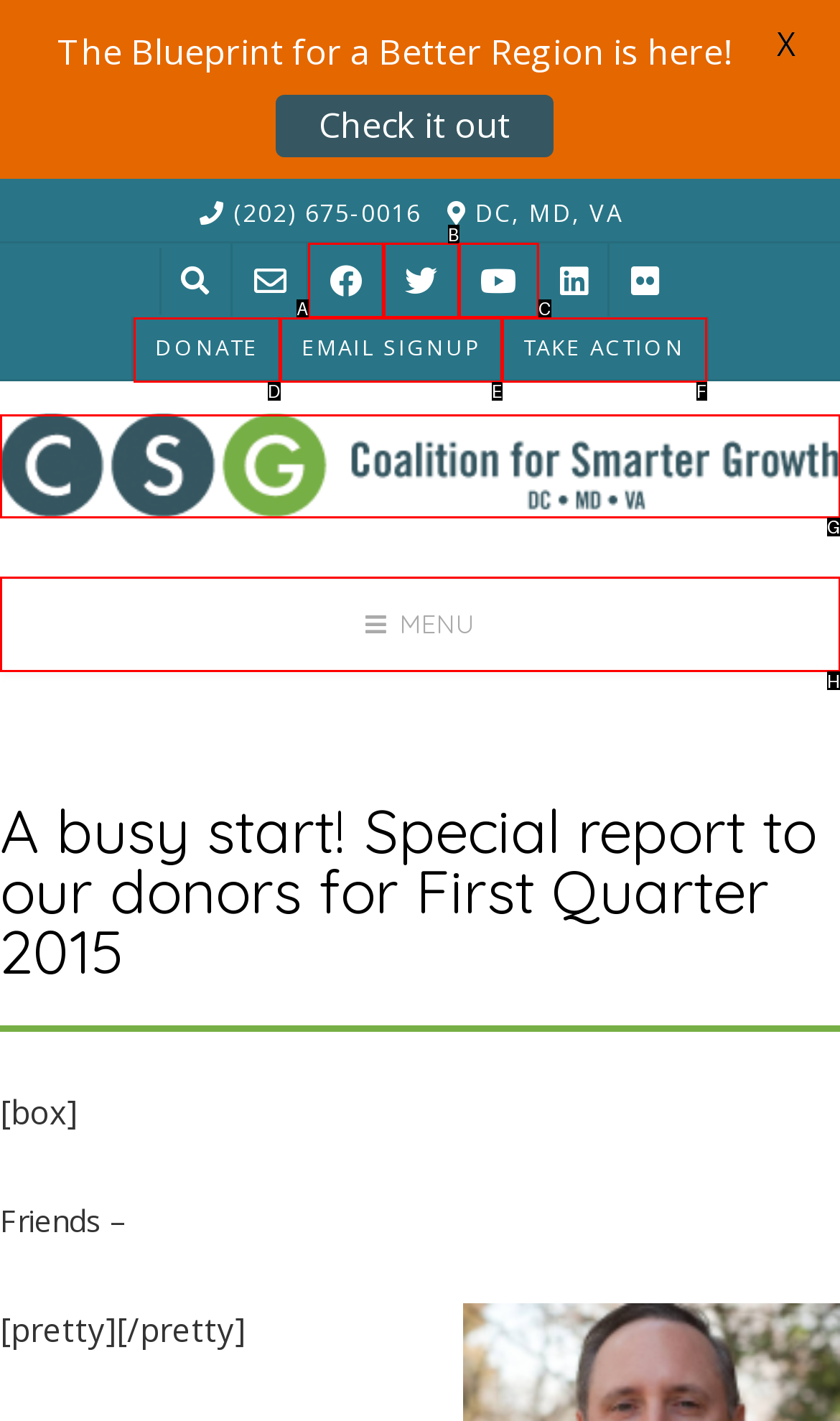Find the UI element described as: Donate
Reply with the letter of the appropriate option.

D